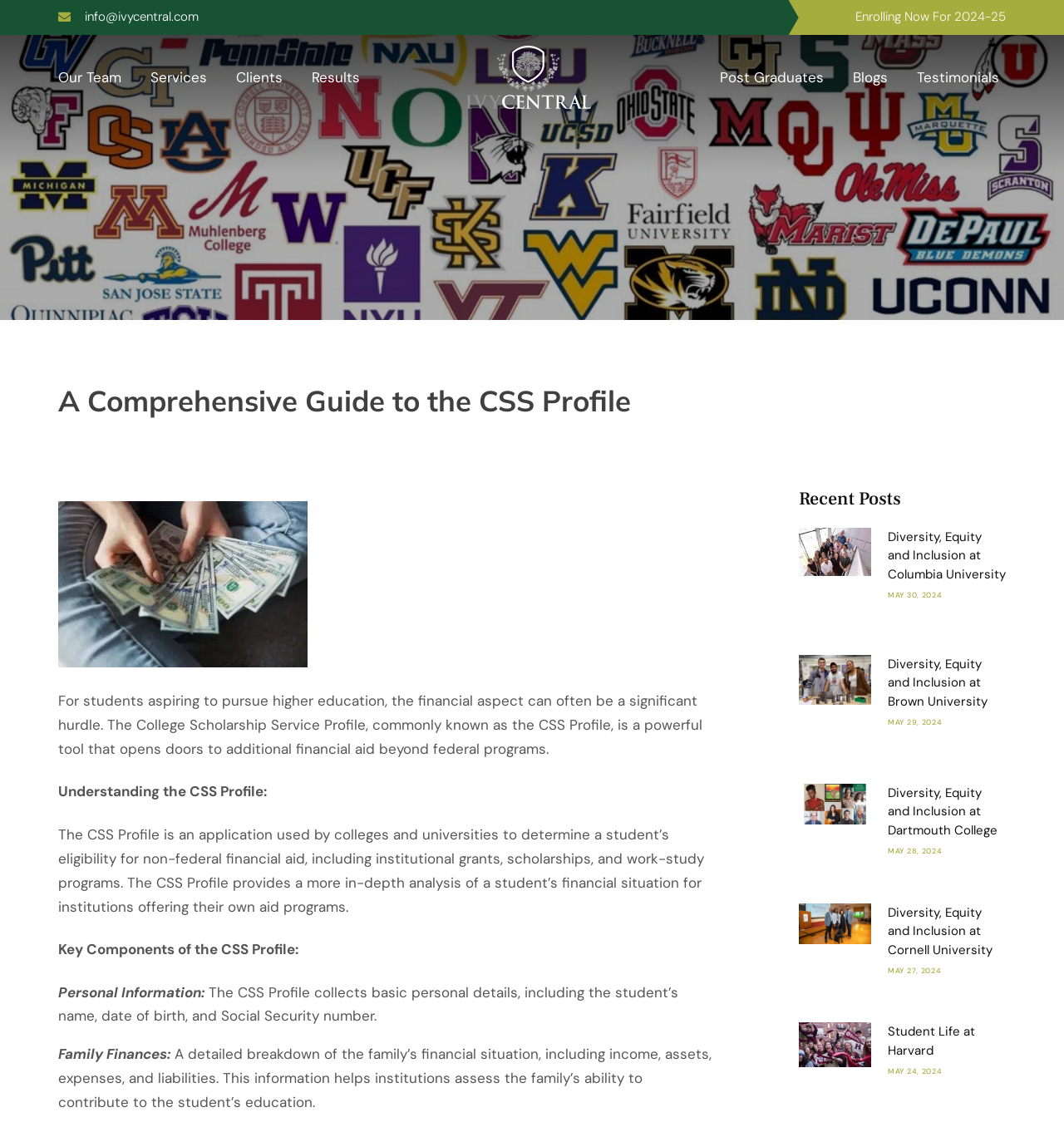What is the focus of the recent posts section?
Please give a detailed answer to the question using the information shown in the image.

The recent posts section appears to focus on diversity, equity, and inclusion at various universities, including Columbia University, Brown University, Dartmouth College, Cornell University, and Harvard University.